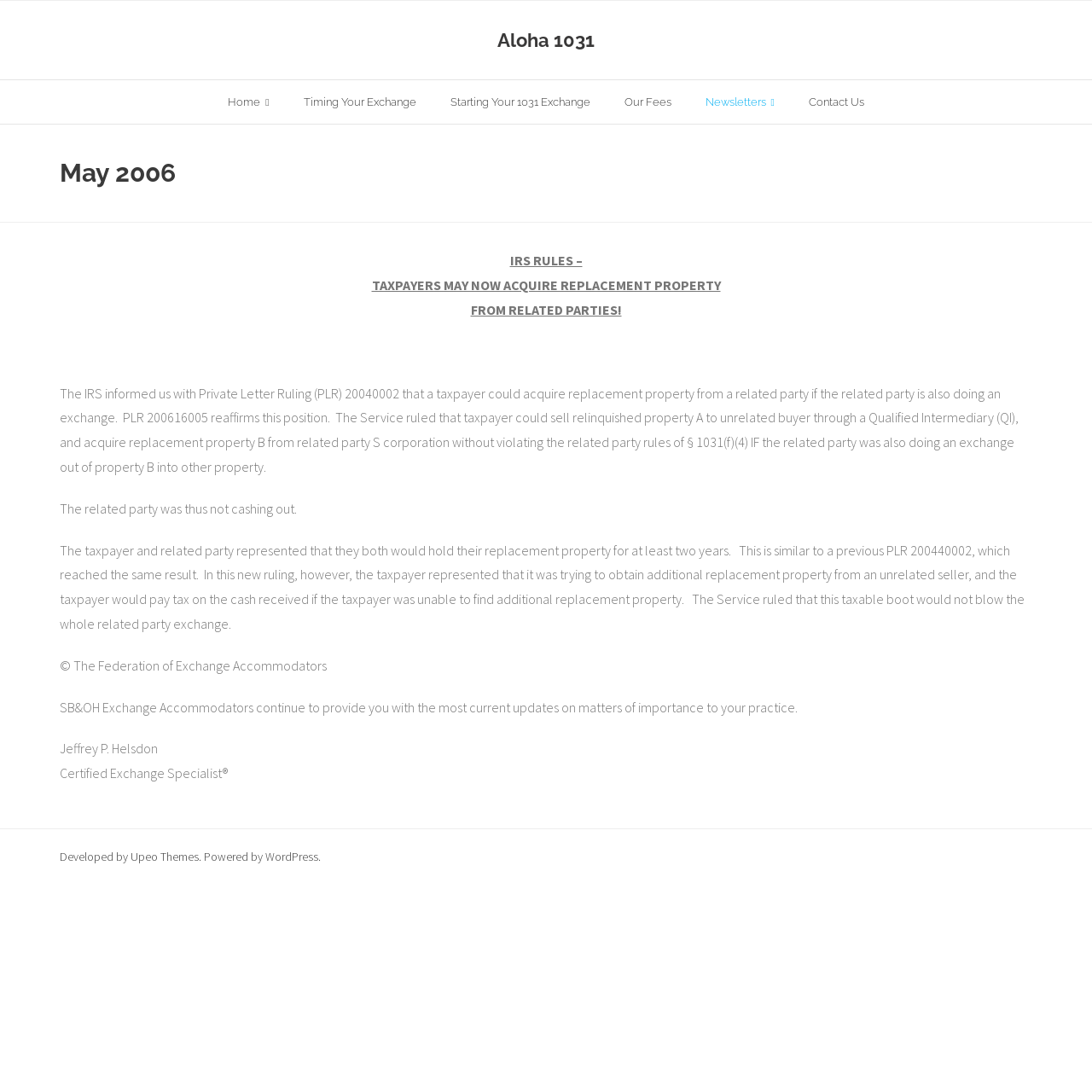Provide the bounding box coordinates of the area you need to click to execute the following instruction: "Click on the 'Contact Us' link".

None